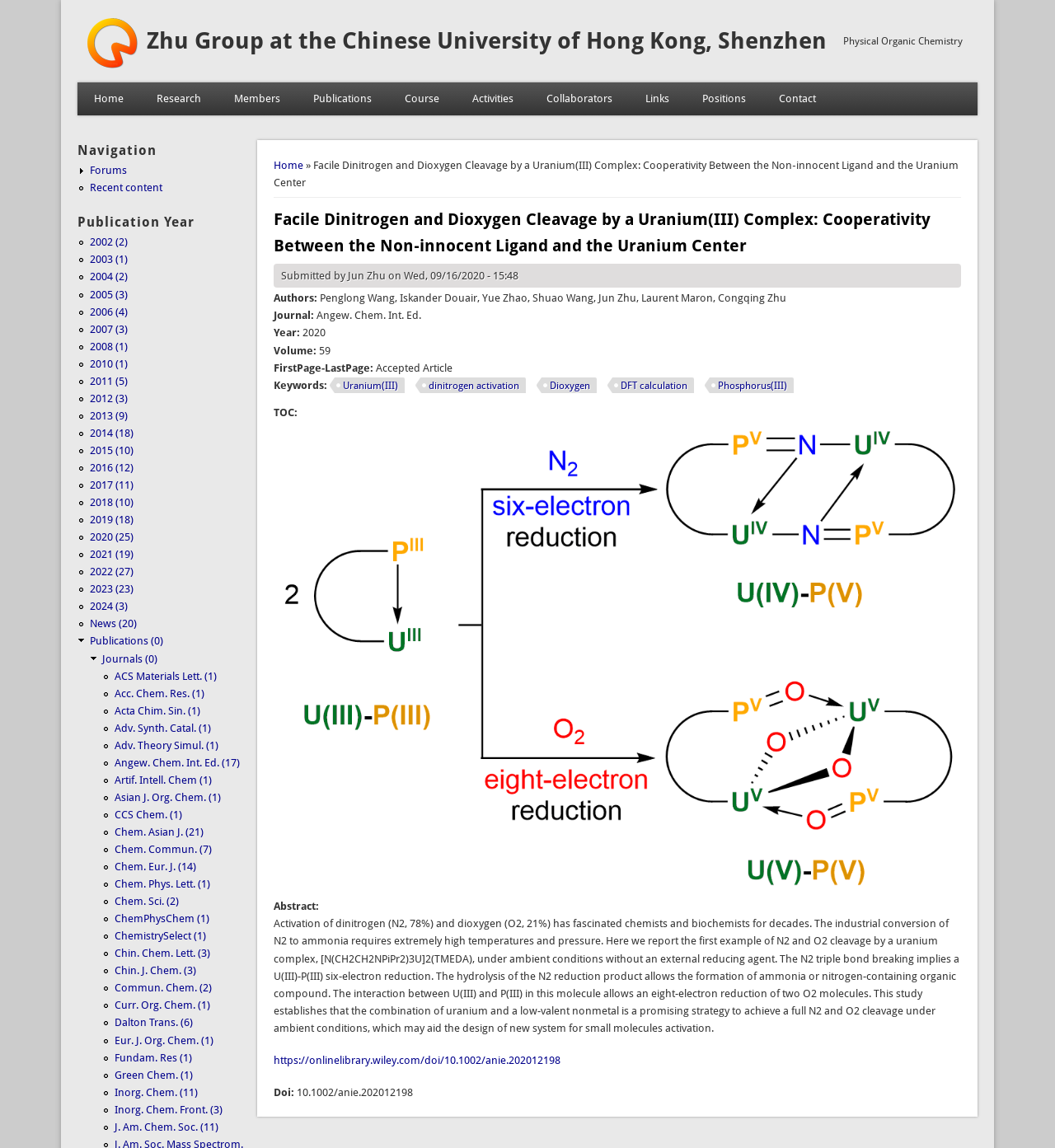Please identify the bounding box coordinates of the element I need to click to follow this instruction: "Click on the 'Home' link".

[0.081, 0.052, 0.131, 0.062]